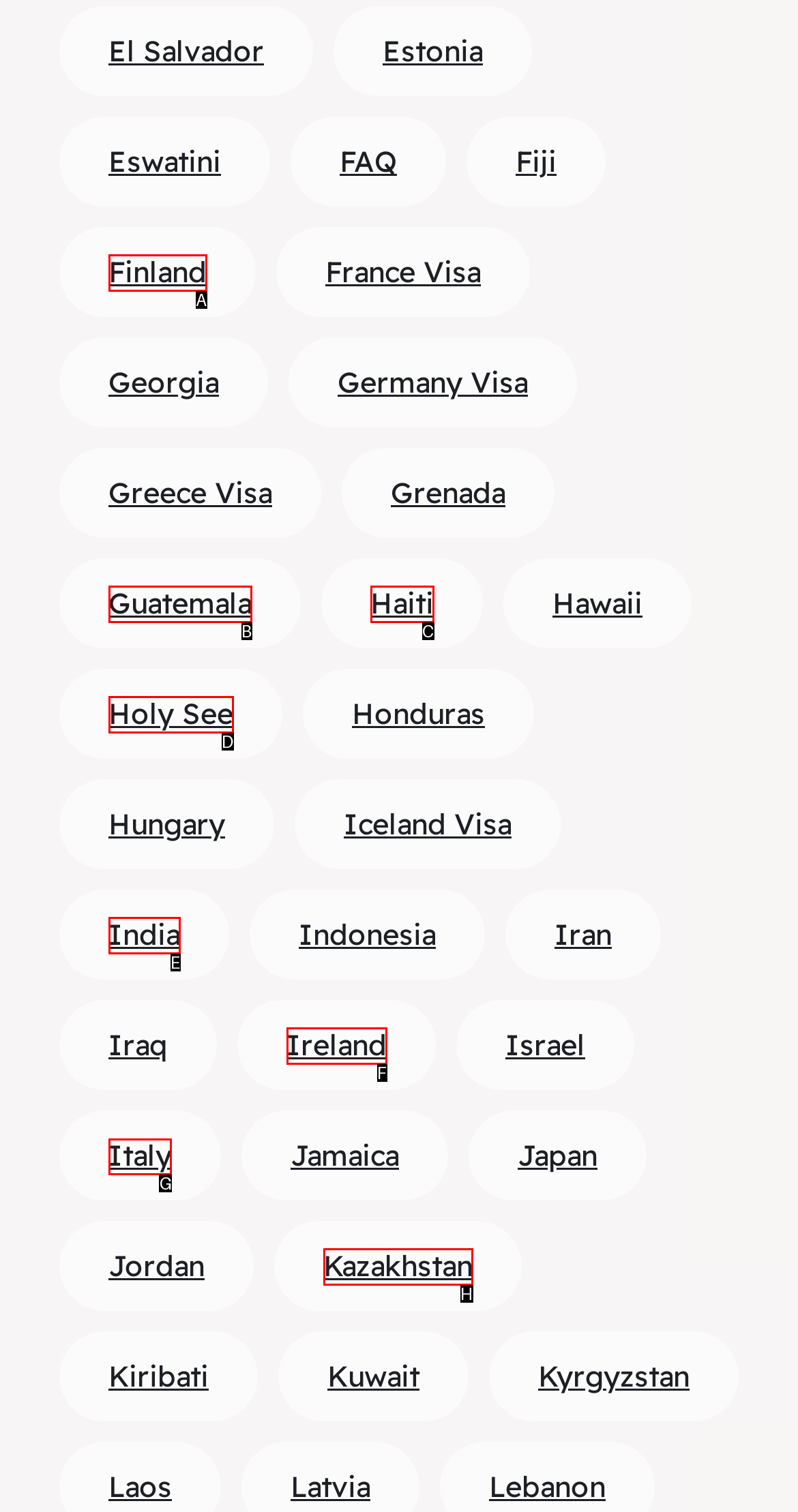For the task: Switch to light mode, tell me the letter of the option you should click. Answer with the letter alone.

None